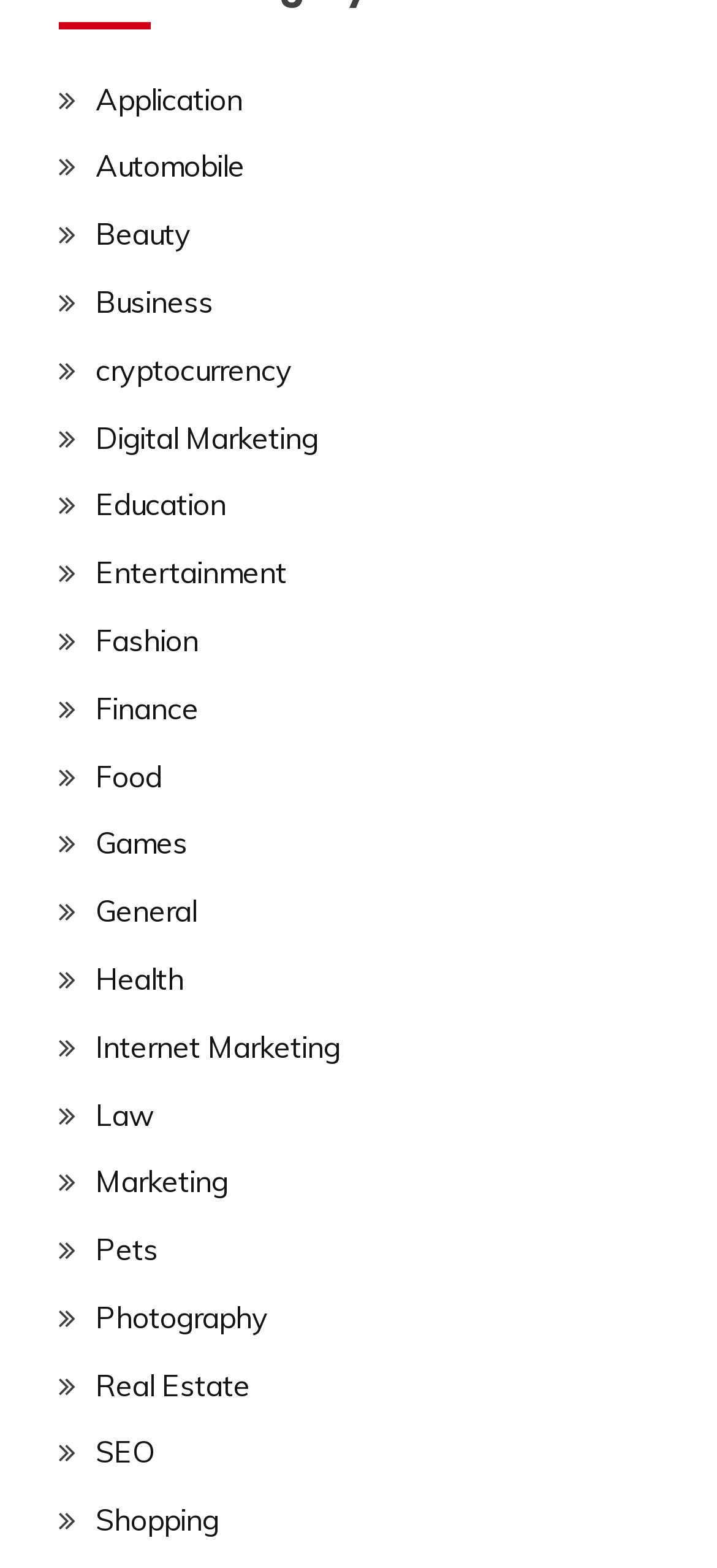Provide the bounding box coordinates of the area you need to click to execute the following instruction: "Learn about cryptocurrency".

[0.133, 0.224, 0.408, 0.247]